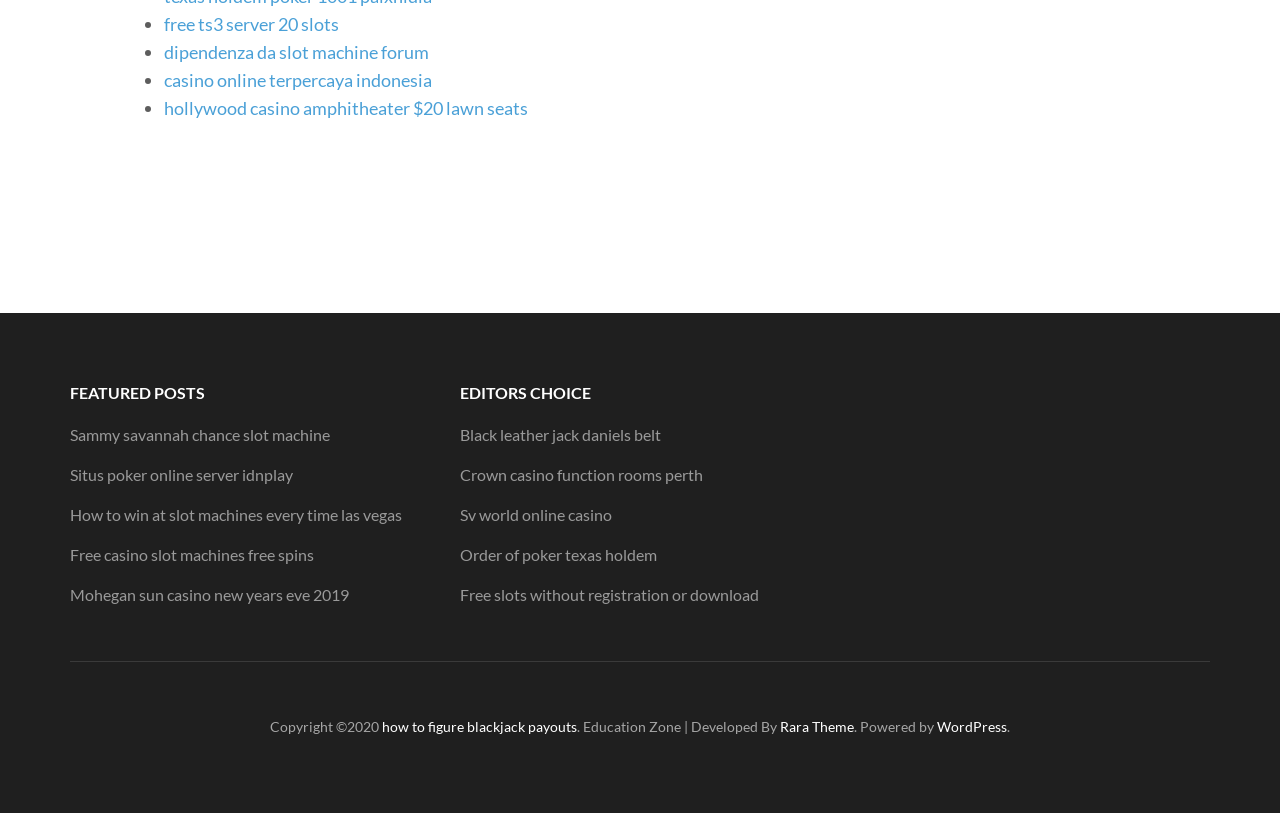Identify the bounding box coordinates of the region that should be clicked to execute the following instruction: "go to Crown casino function rooms perth".

[0.359, 0.572, 0.549, 0.595]